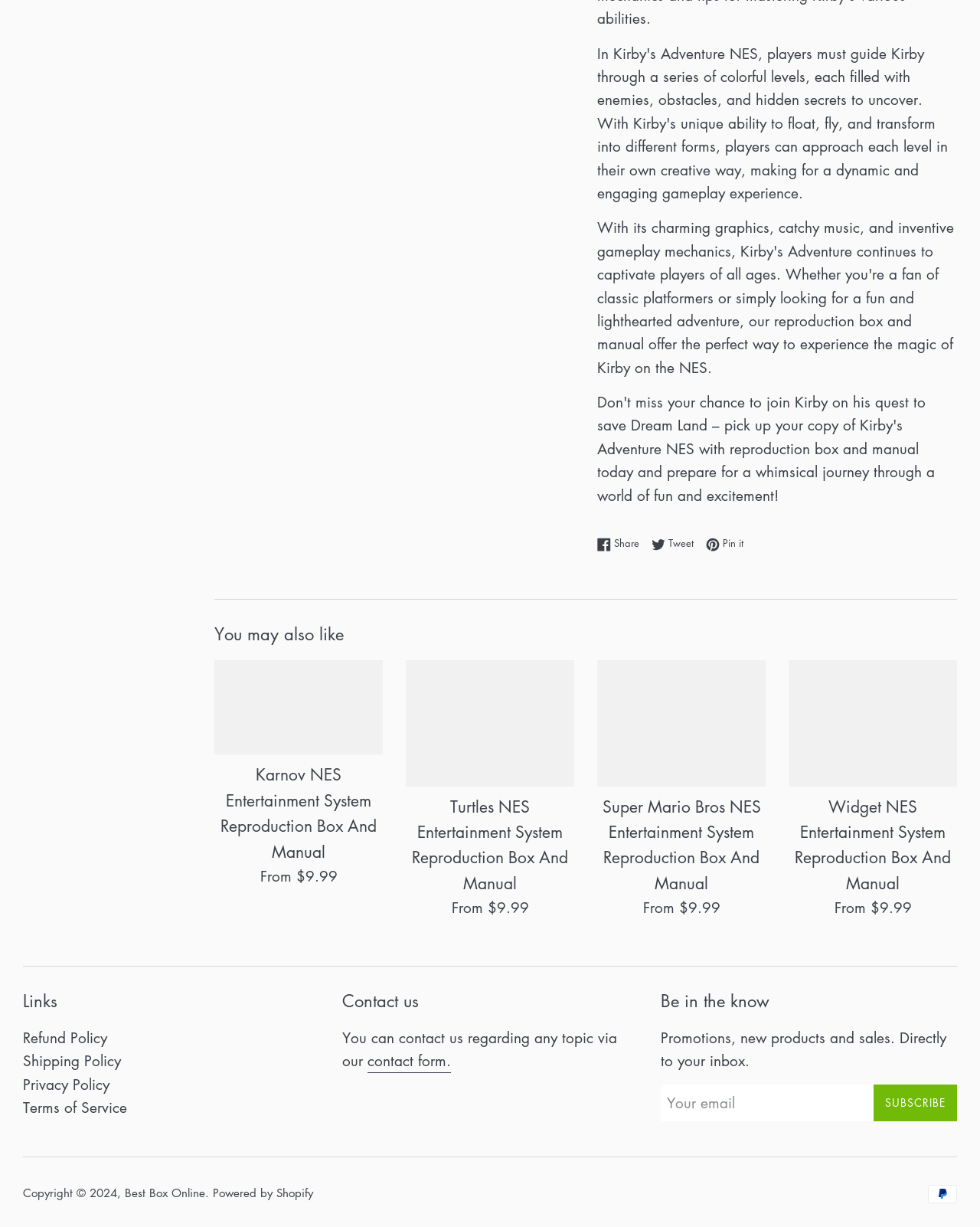How can users contact the website?
Refer to the image and answer the question using a single word or phrase.

Through a contact form